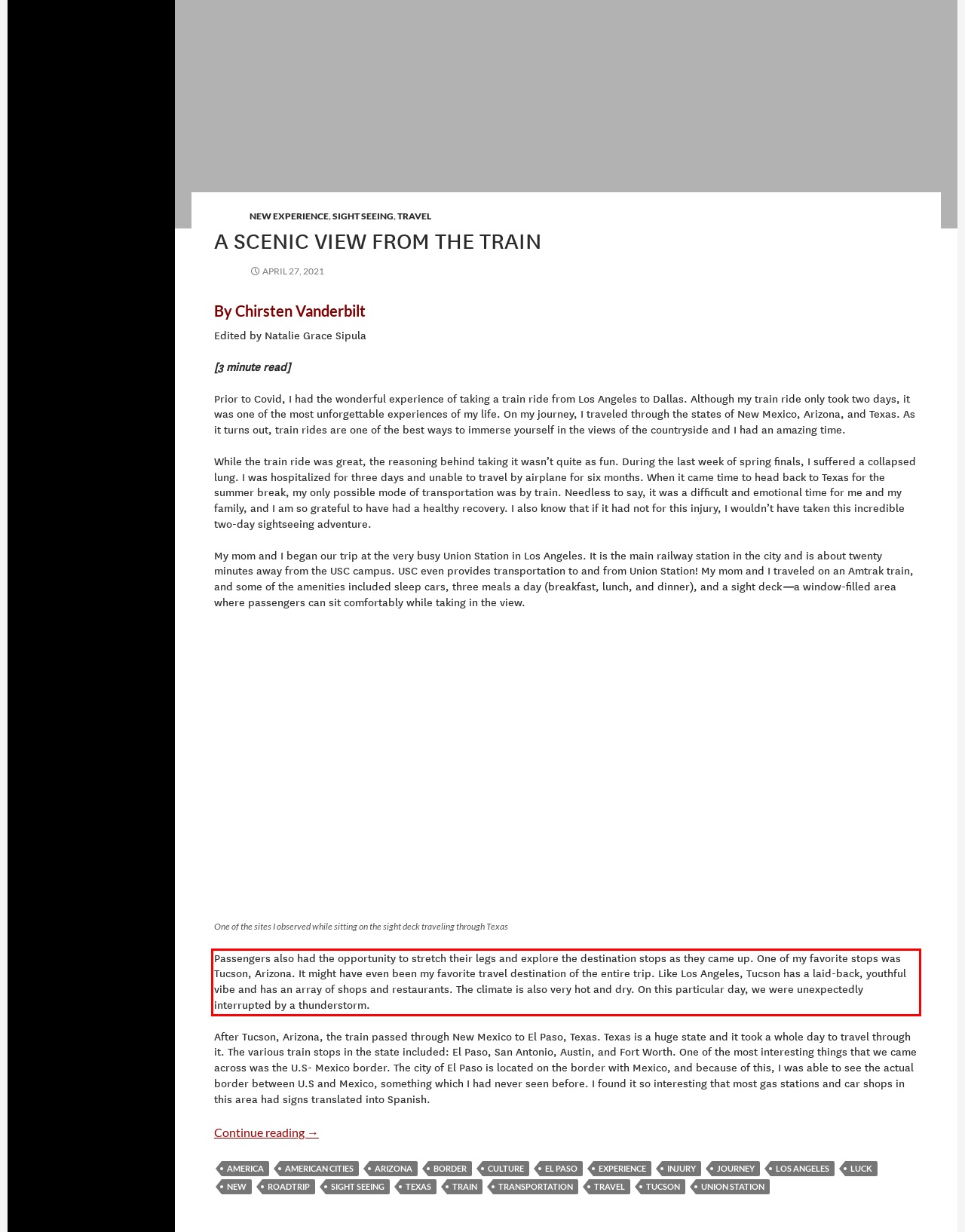Observe the screenshot of the webpage, locate the red bounding box, and extract the text content within it.

Passengers also had the opportunity to stretch their legs and explore the destination stops as they came up. One of my favorite stops was Tucson, Arizona. It might have even been my favorite travel destination of the entire trip. Like Los Angeles, Tucson has a laid-back, youthful vibe and has an array of shops and restaurants. The climate is also very hot and dry. On this particular day, we were unexpectedly interrupted by a thunderstorm.